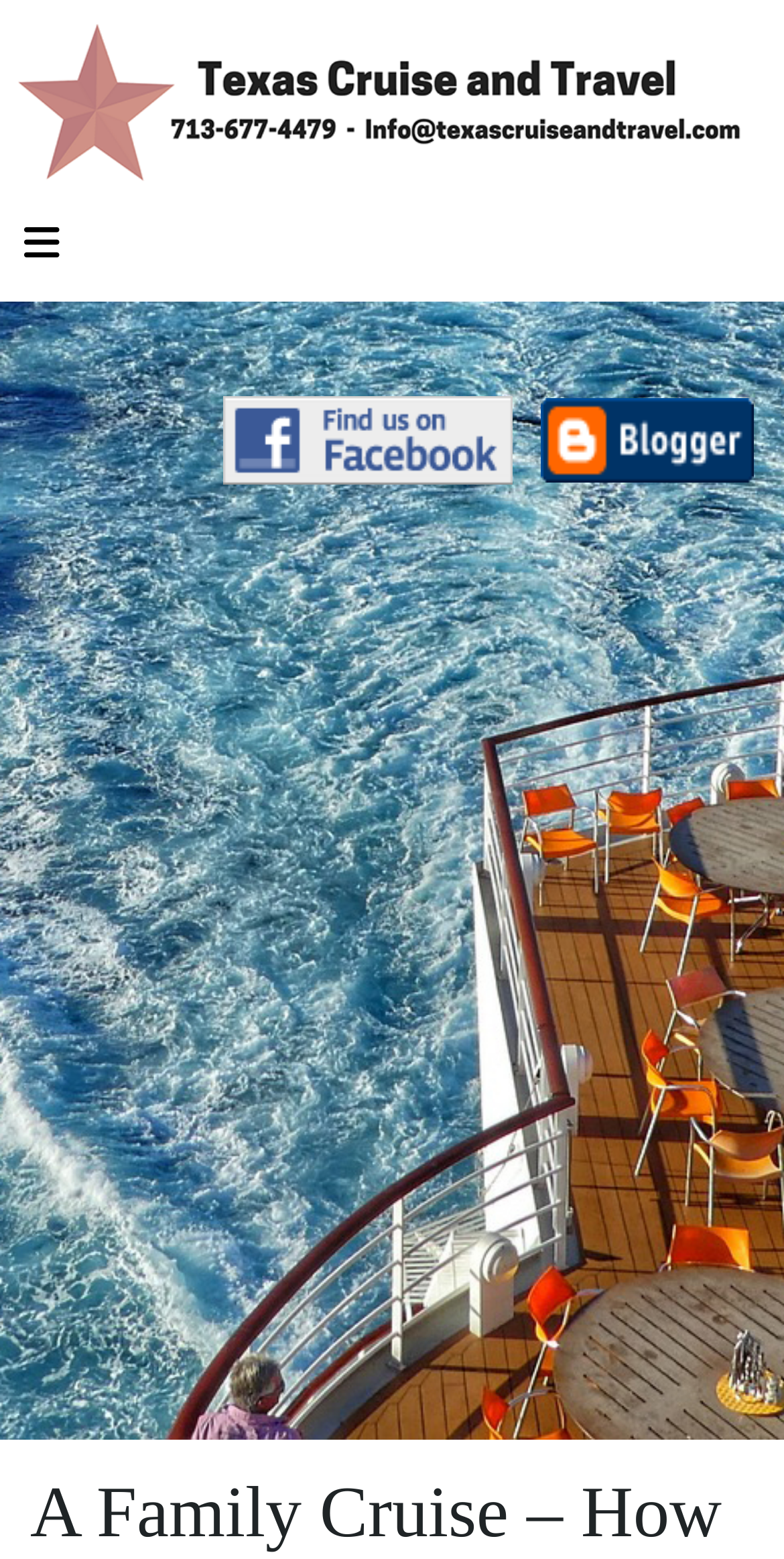With reference to the image, please provide a detailed answer to the following question: What is the text of the second link in the top navigation bar?

The second link in the top navigation bar has the text 'Wanderlust Blog', which is accompanied by an image with the same description.